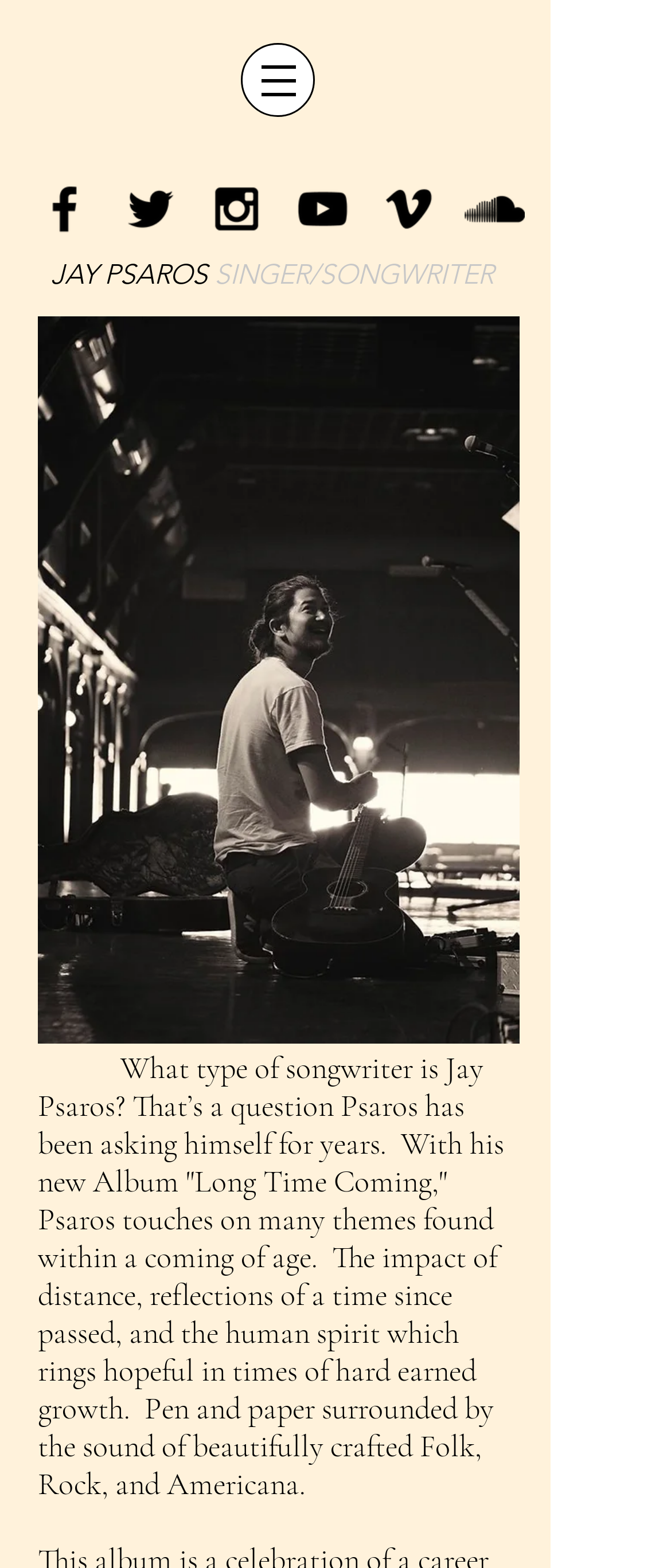Utilize the details in the image to give a detailed response to the question: What type of music does Jay Psaros make?

Based on the text description, it is mentioned that Jay Psaros' new album 'Long Time Coming' touches on many themes found within a coming of age, and it is surrounded by the sound of beautifully crafted Folk, Rock, and Americana.